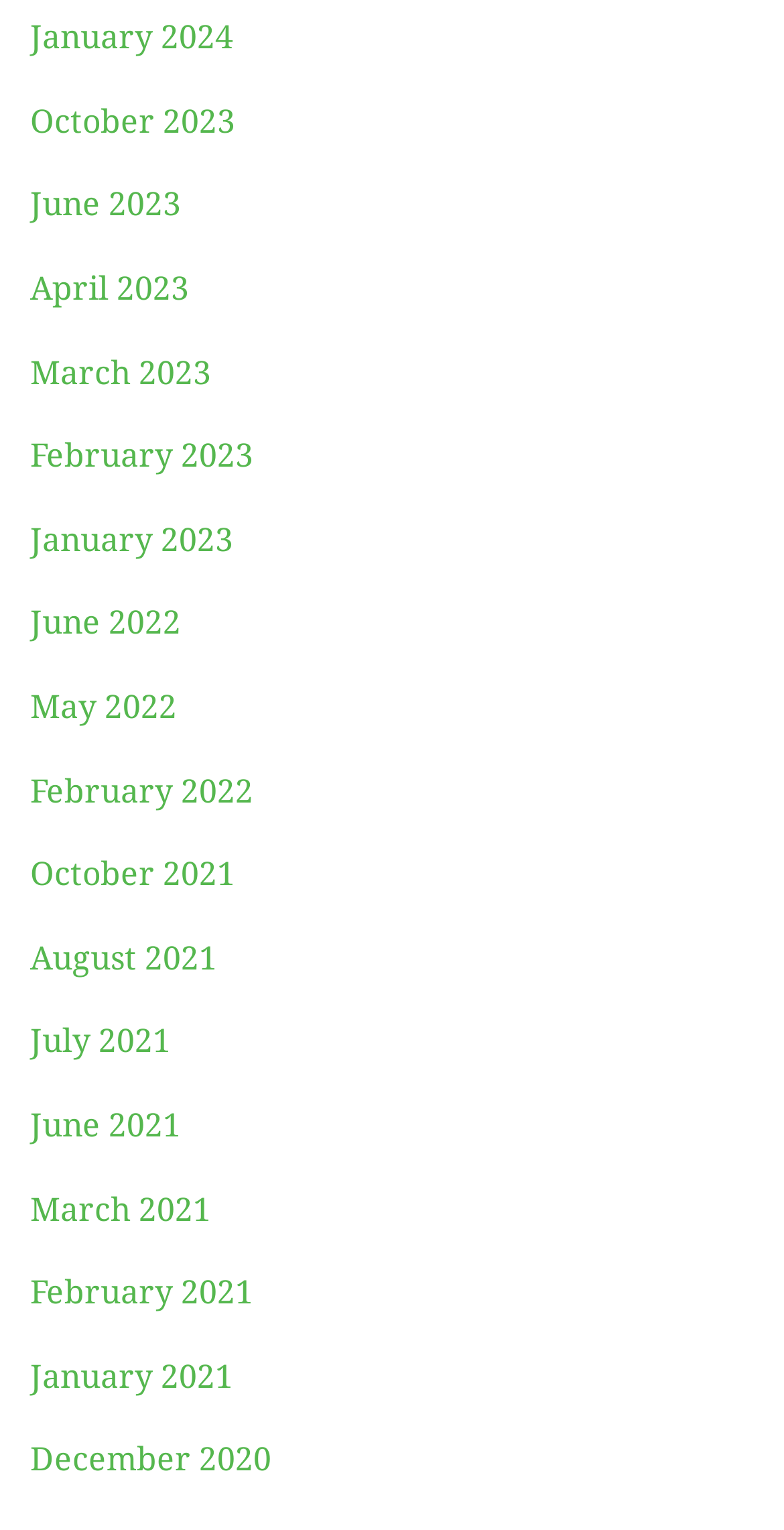Determine the bounding box coordinates for the area that needs to be clicked to fulfill this task: "Check December 2020". The coordinates must be given as four float numbers between 0 and 1, i.e., [left, top, right, bottom].

[0.038, 0.942, 0.346, 0.967]